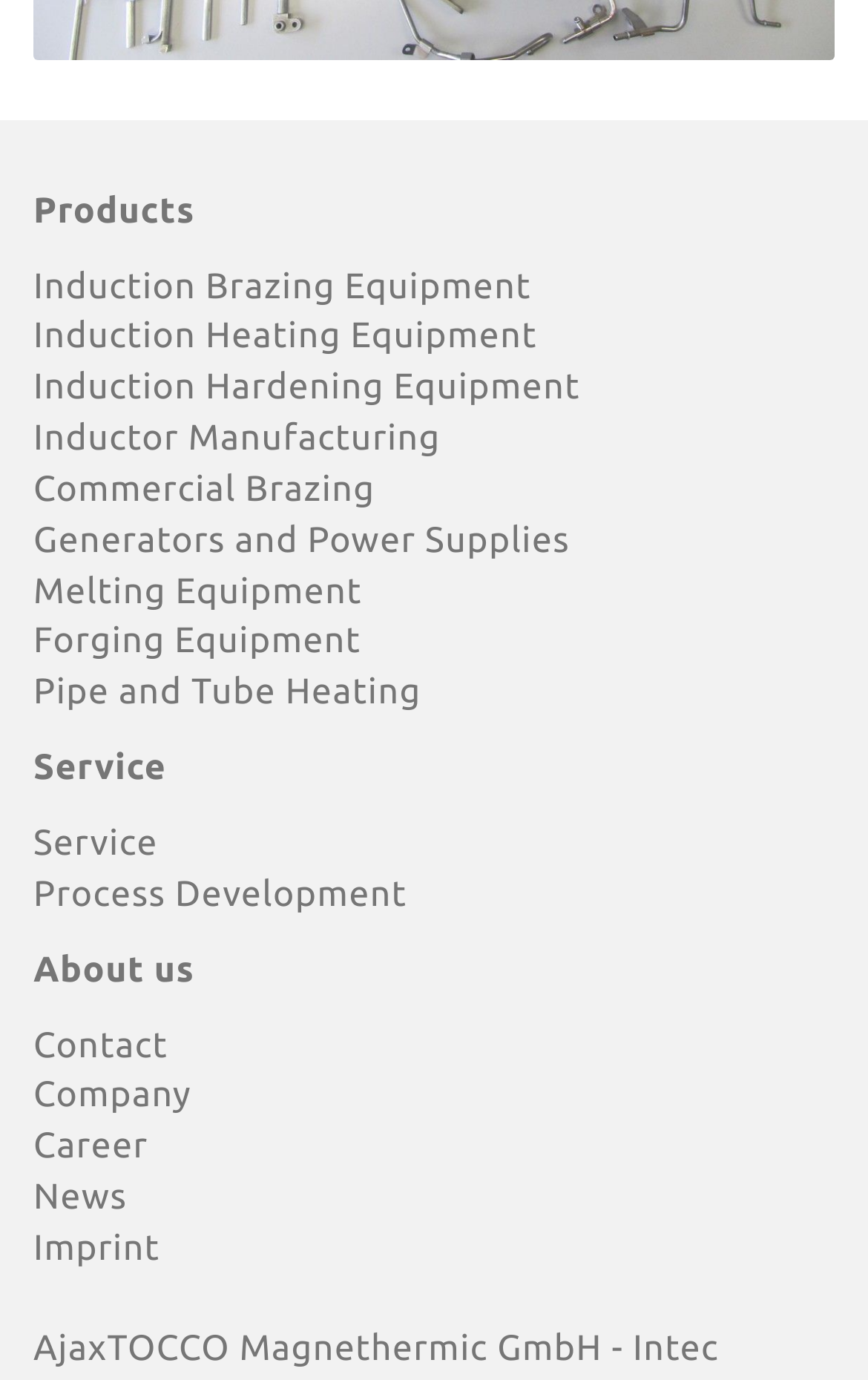Please locate the bounding box coordinates of the element's region that needs to be clicked to follow the instruction: "Click on Products". The bounding box coordinates should be provided as four float numbers between 0 and 1, i.e., [left, top, right, bottom].

[0.038, 0.135, 0.962, 0.172]